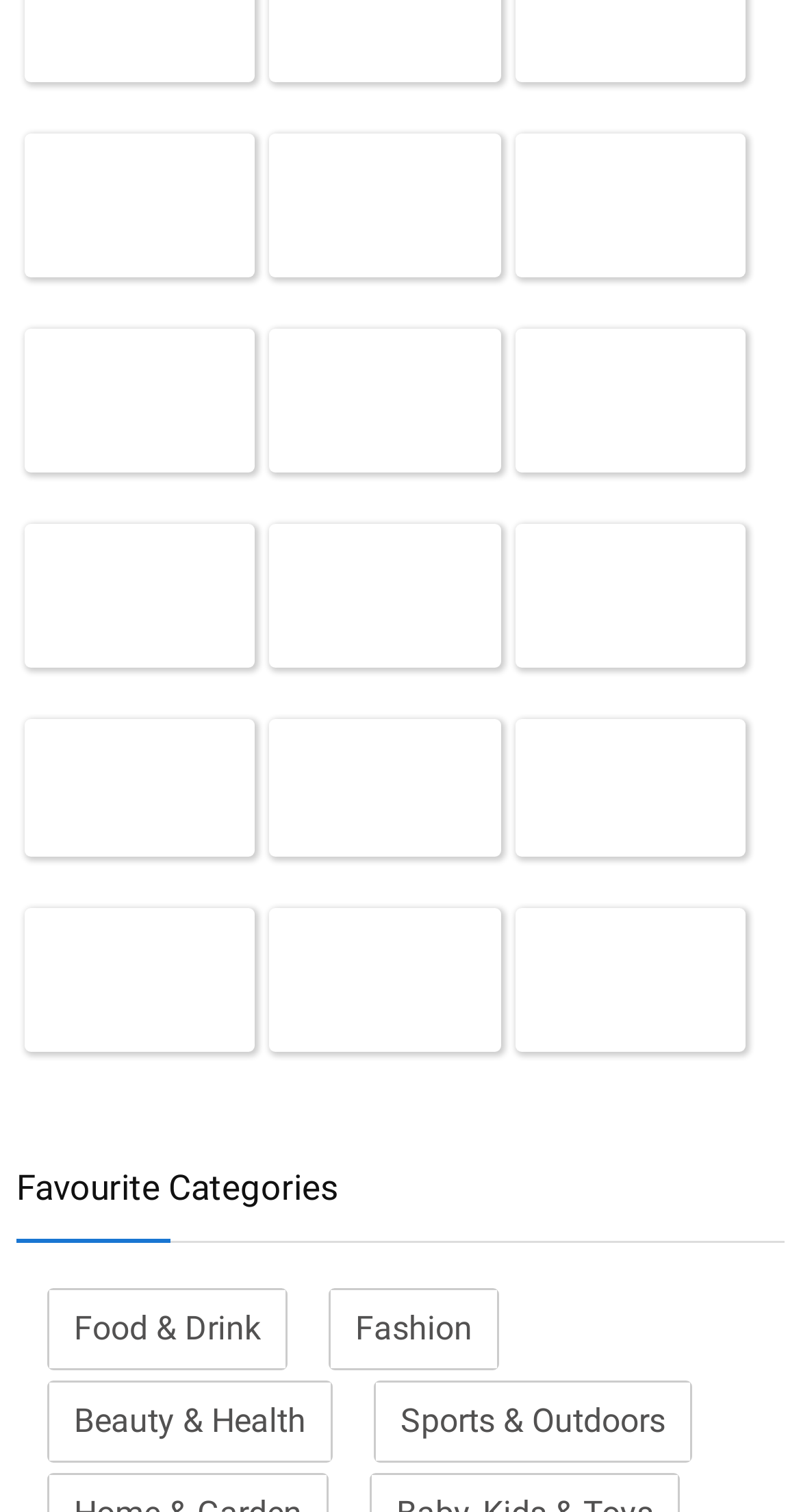Locate the bounding box coordinates of the area to click to fulfill this instruction: "Browse Beauty & Health". The bounding box should be presented as four float numbers between 0 and 1, in the order [left, top, right, bottom].

[0.062, 0.915, 0.413, 0.966]